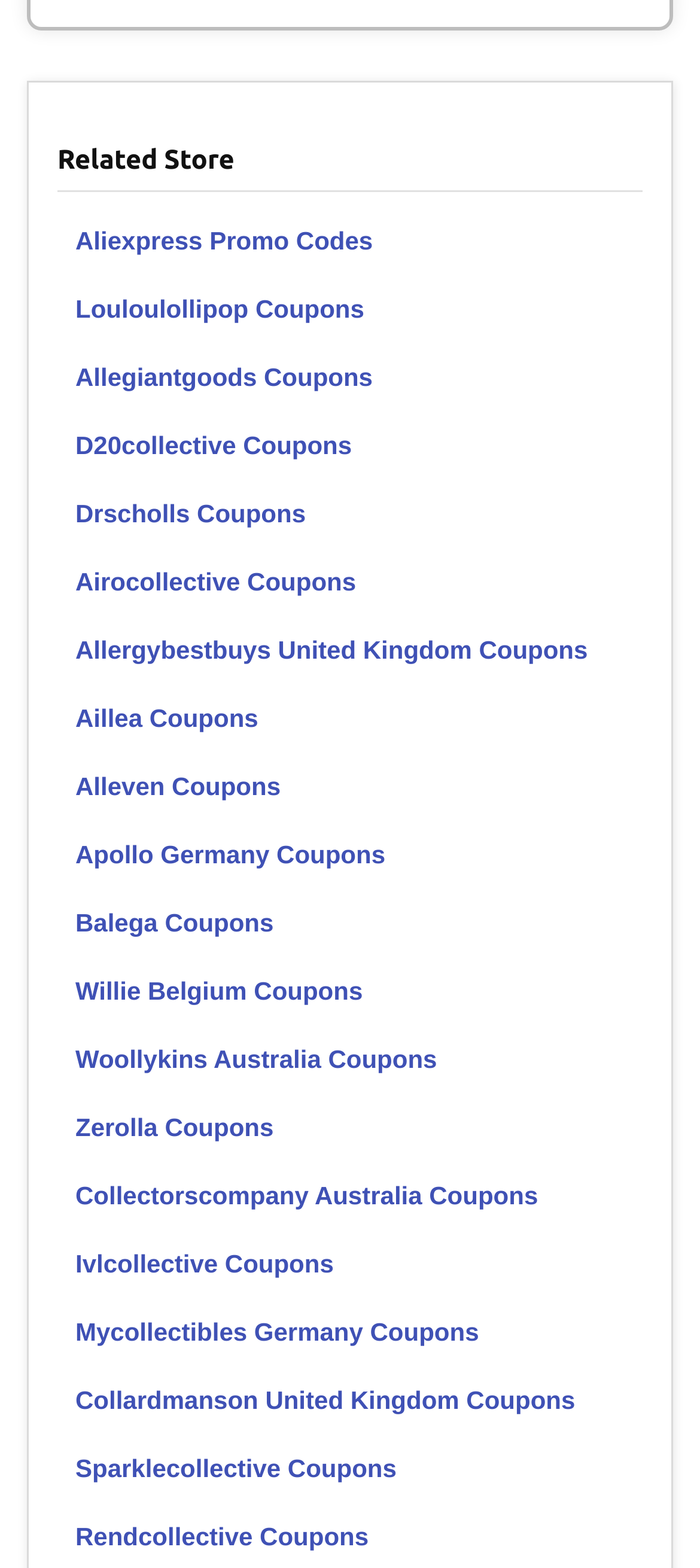Answer the question using only a single word or phrase: 
What is the name of the first store listed?

Aliexpress